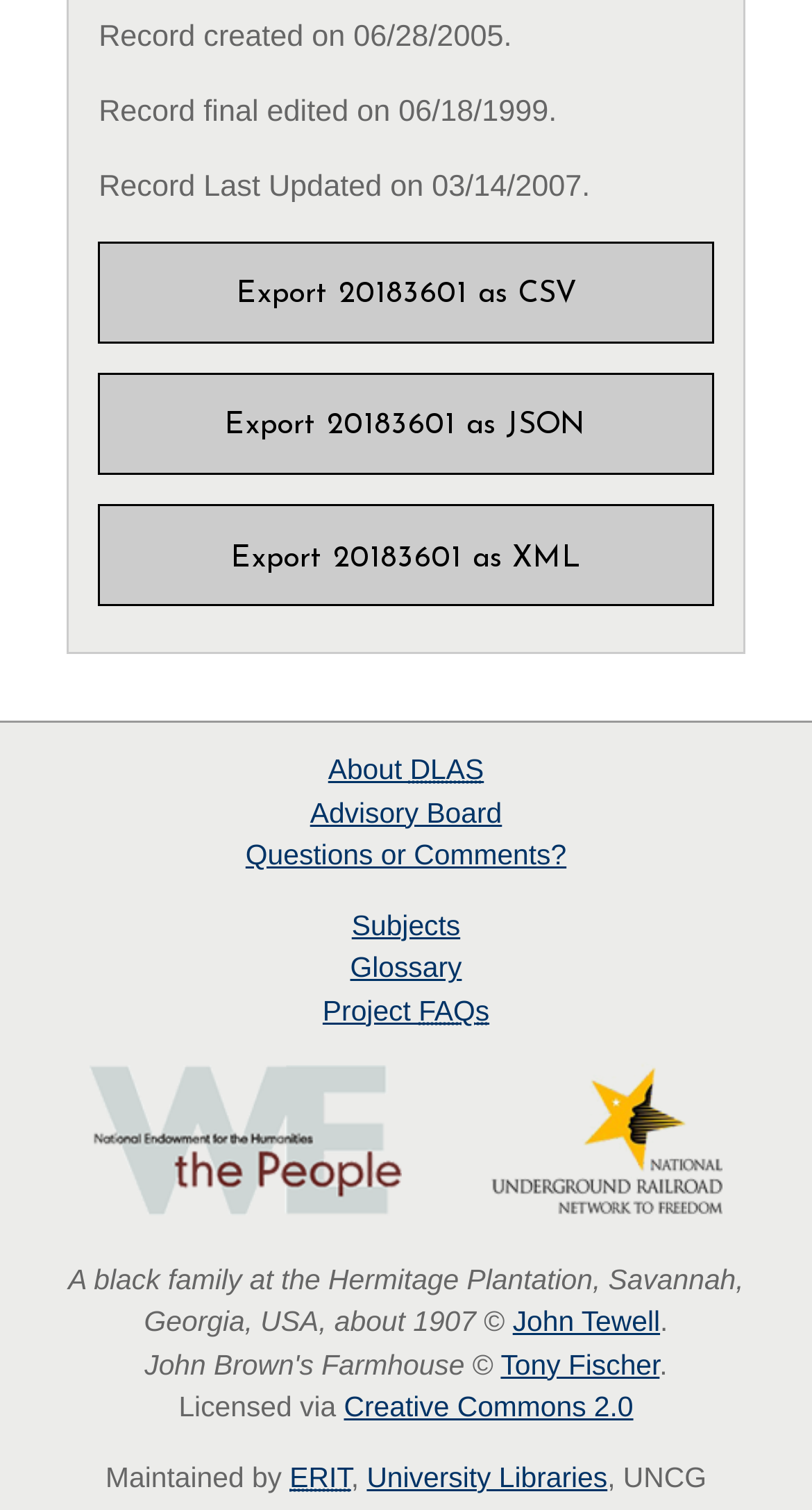Who is the maintainer of the webpage?
Provide a thorough and detailed answer to the question.

The maintainer of the webpage is ERIT, which stands for Electronic Resources and Information Technology, and is part of the University Libraries at UNCG, as stated at the bottom of the webpage.